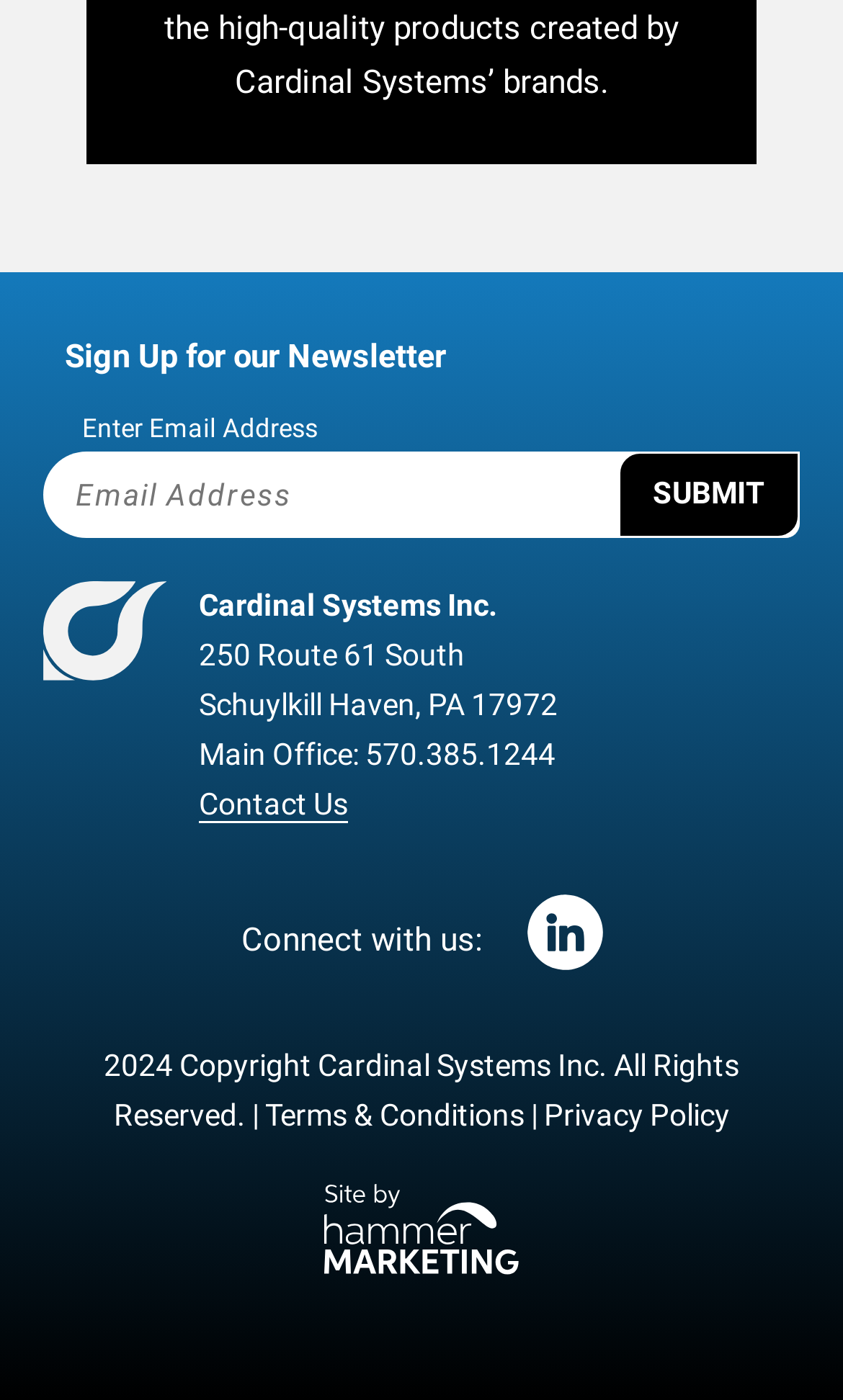Please examine the image and answer the question with a detailed explanation:
What is the purpose of the textbox?

The purpose of the textbox can be inferred from the static text element above it, which says 'Enter Email Address'. This suggests that the textbox is used to input an email address, likely for signing up for a newsletter.